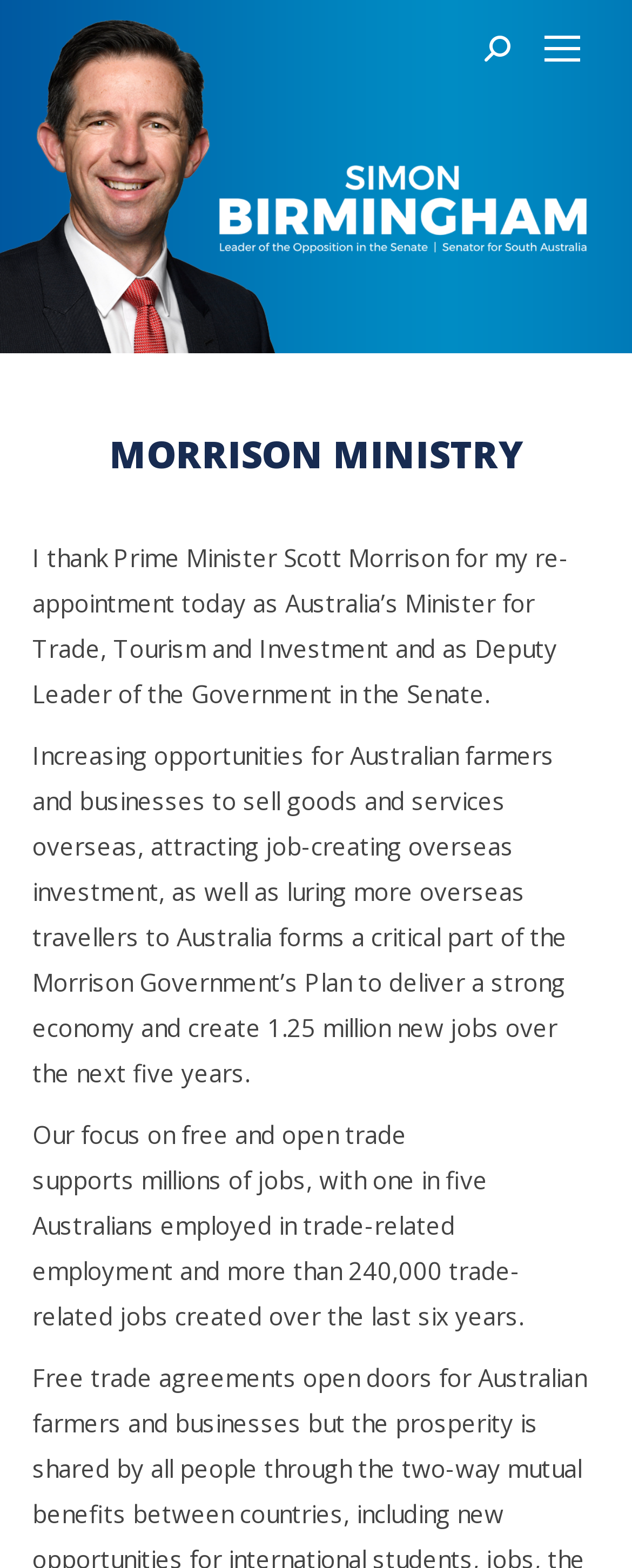What is the purpose of the search bar? Look at the image and give a one-word or short phrase answer.

To search